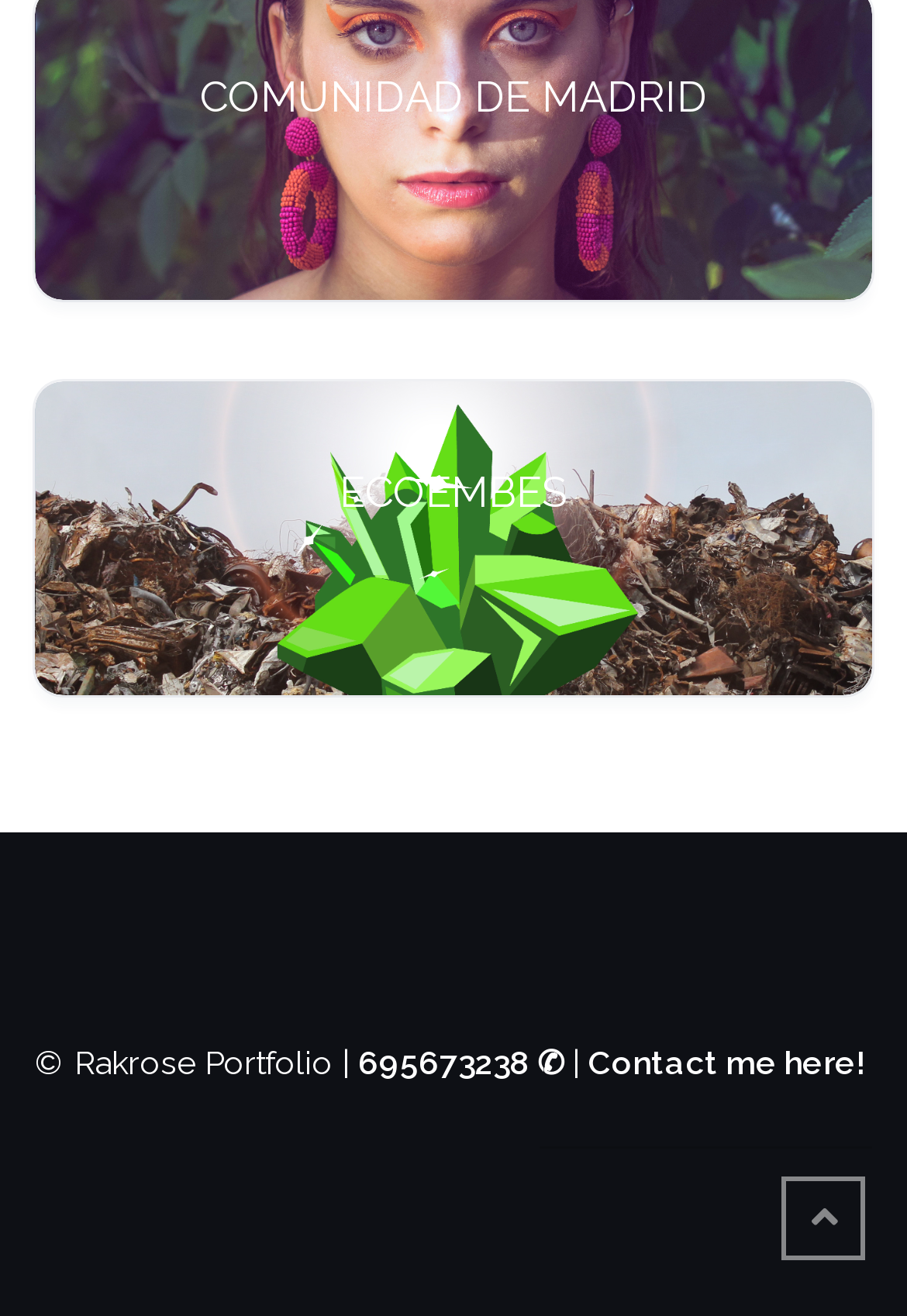Reply to the question below using a single word or brief phrase:
What is the theme of the webpage?

Fashion